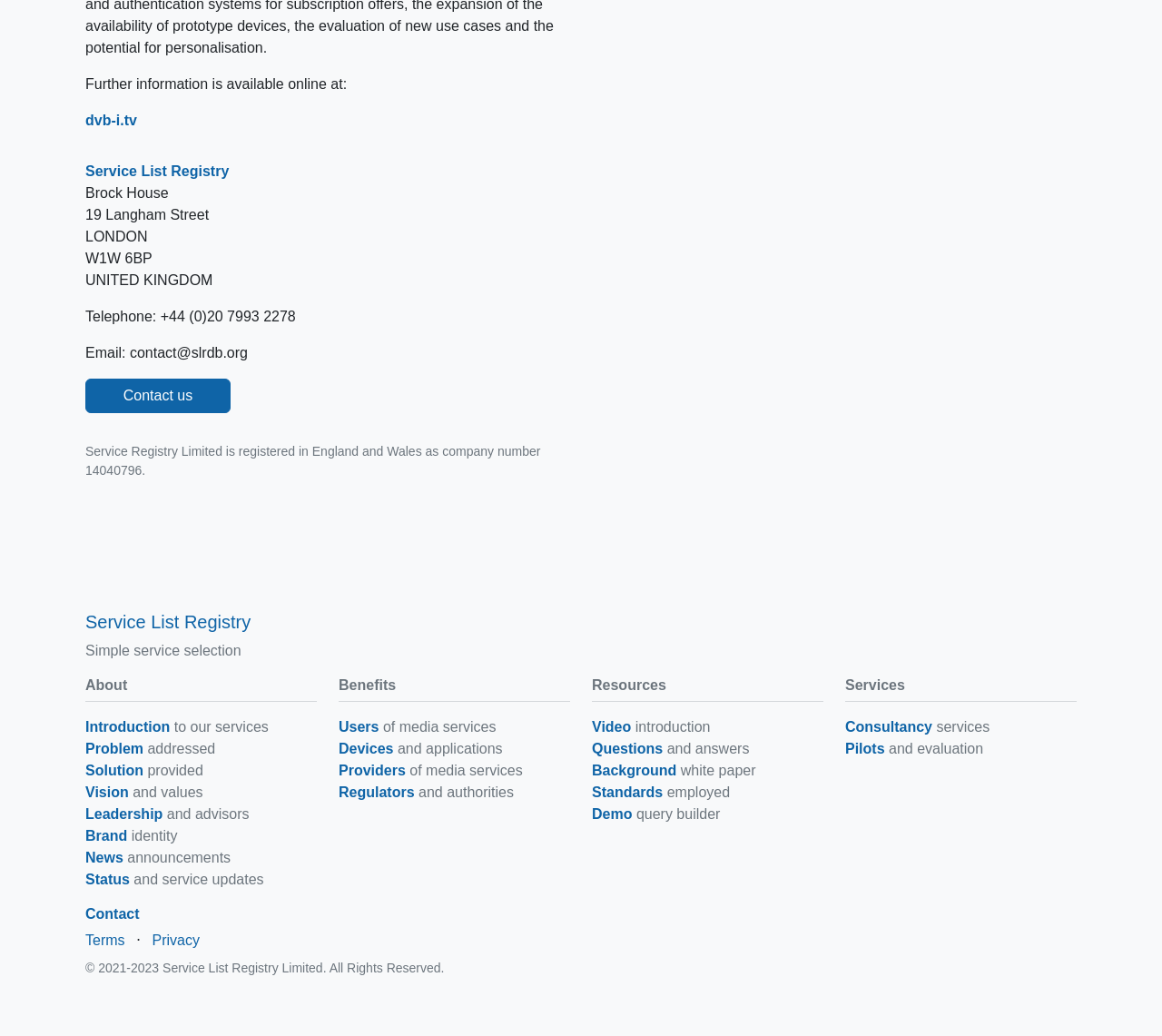Identify the bounding box coordinates of the specific part of the webpage to click to complete this instruction: "learn about the company".

[0.073, 0.428, 0.465, 0.461]